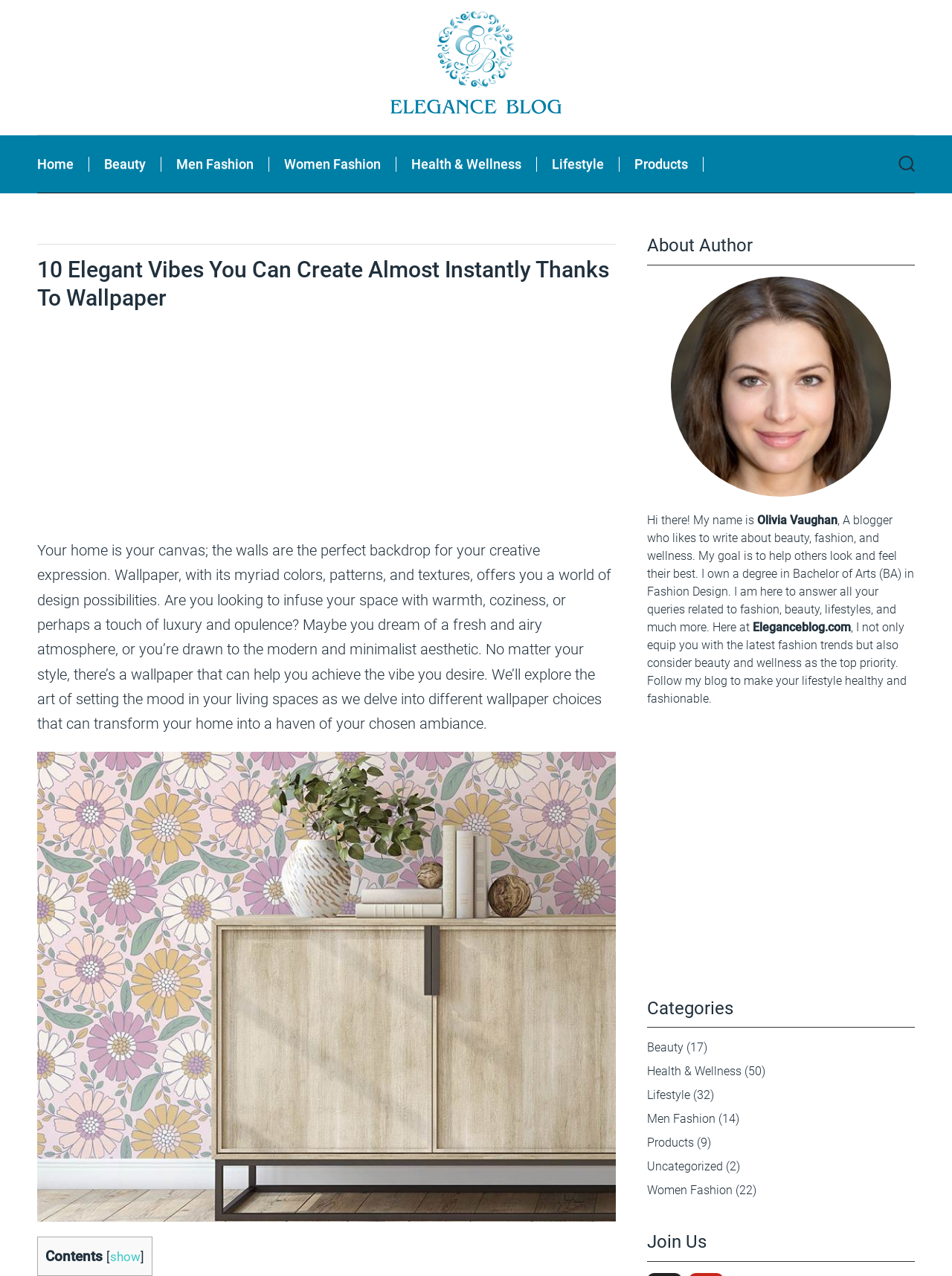How many categories are listed on the webpage?
Refer to the image and provide a one-word or short phrase answer.

9 categories